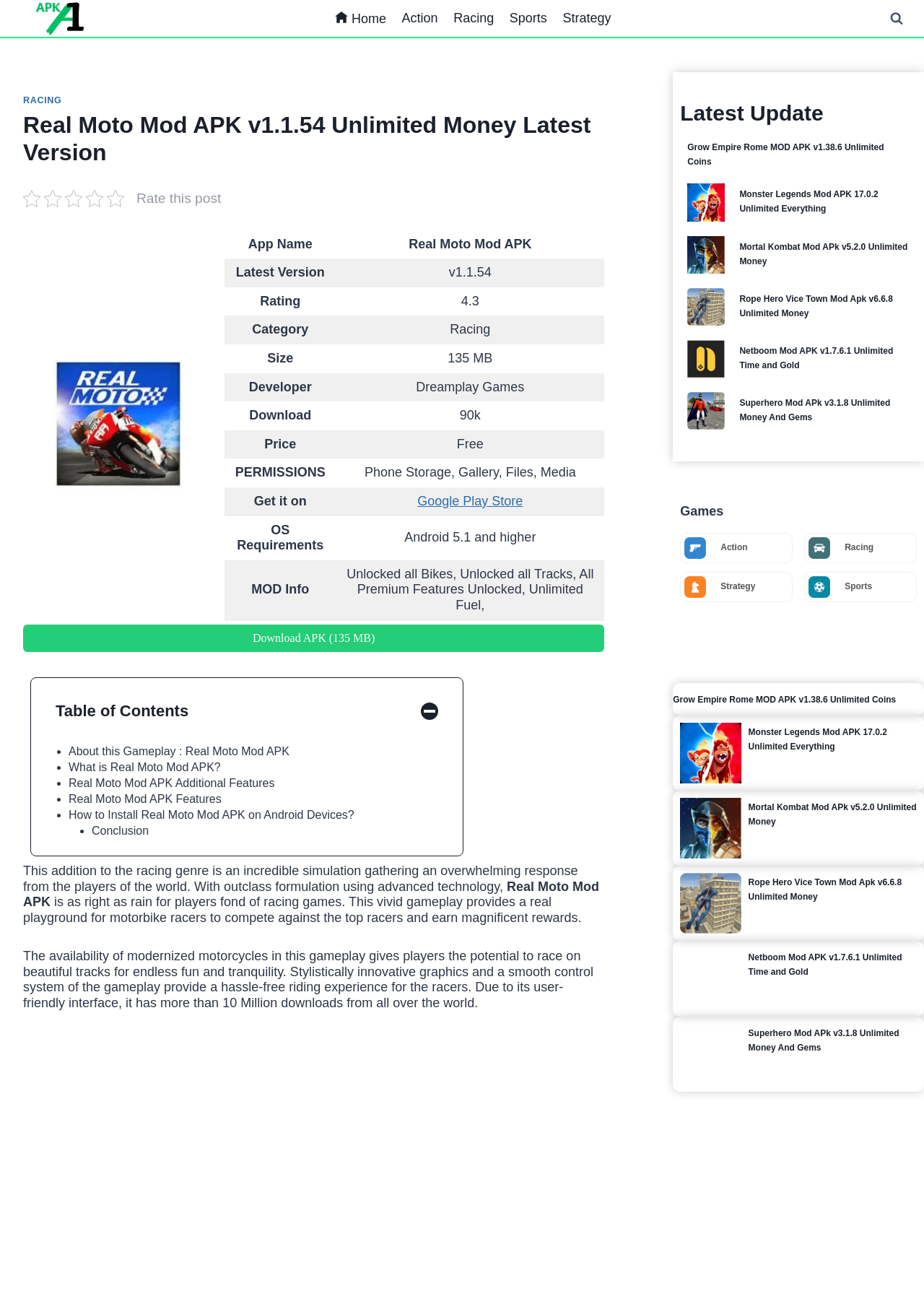What is the size of the APK file?
Offer a detailed and full explanation in response to the question.

The size of the APK file is mentioned in the table under the 'Size' column, which is 135 MB.